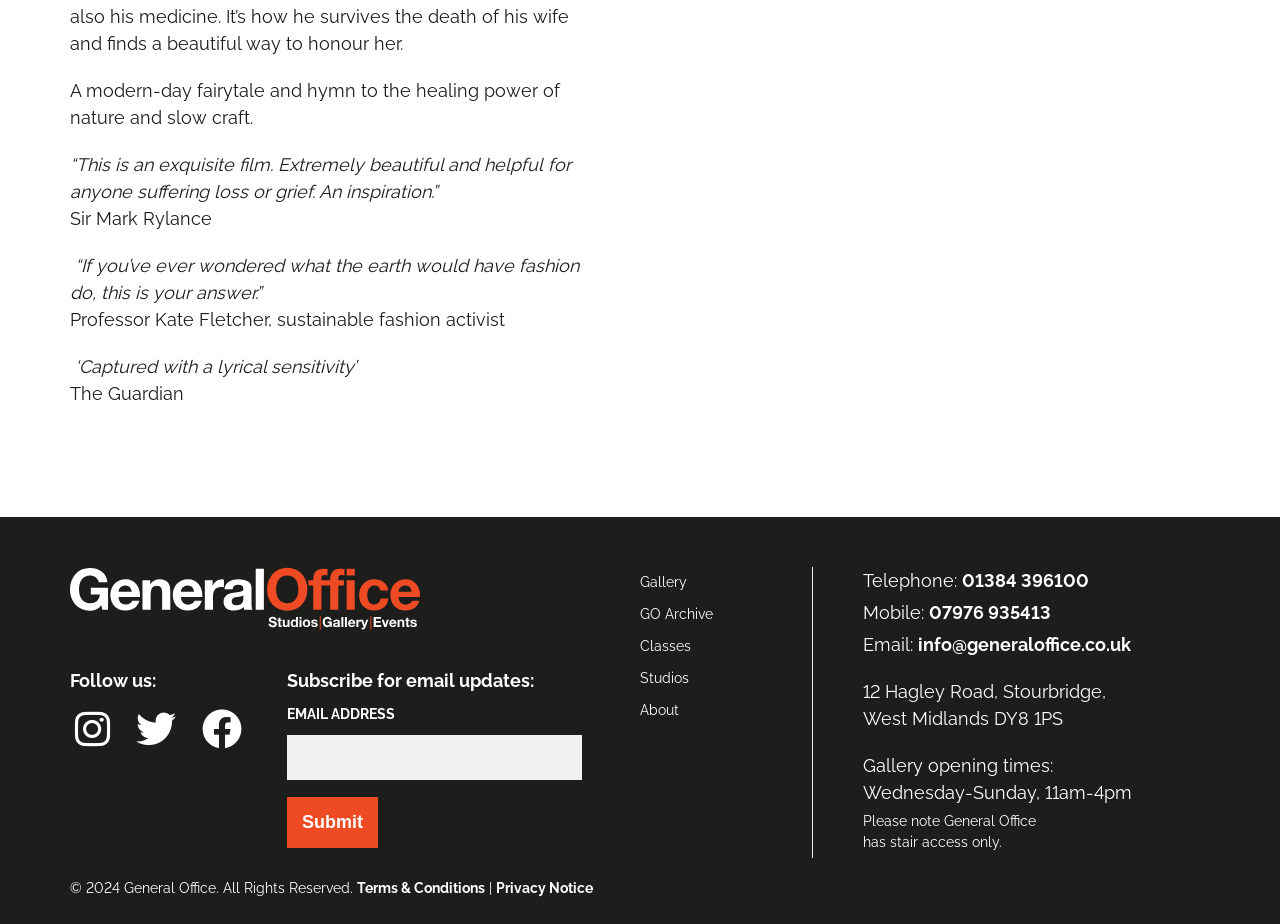What is the purpose of the textbox?
Look at the image and respond with a one-word or short phrase answer.

Enter email address